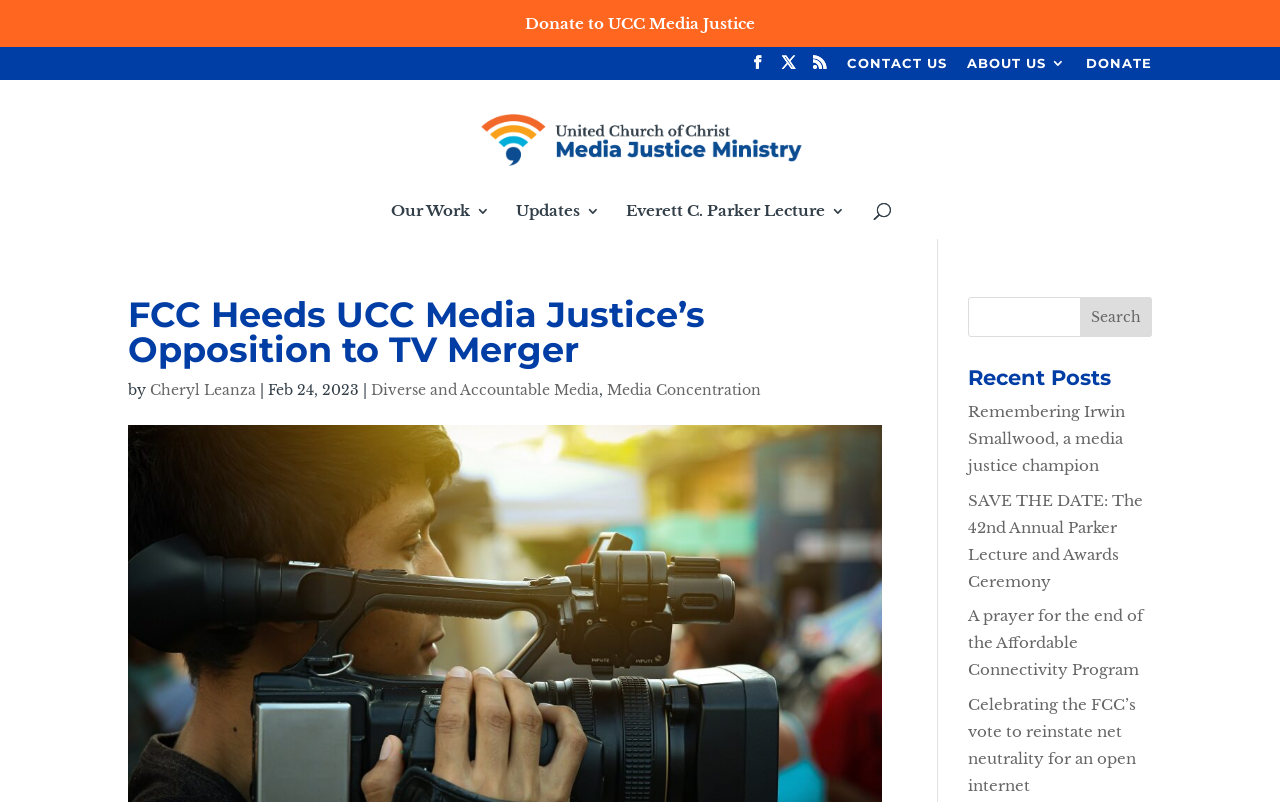Please answer the following question using a single word or phrase: What is the topic of the article?

TV Merger